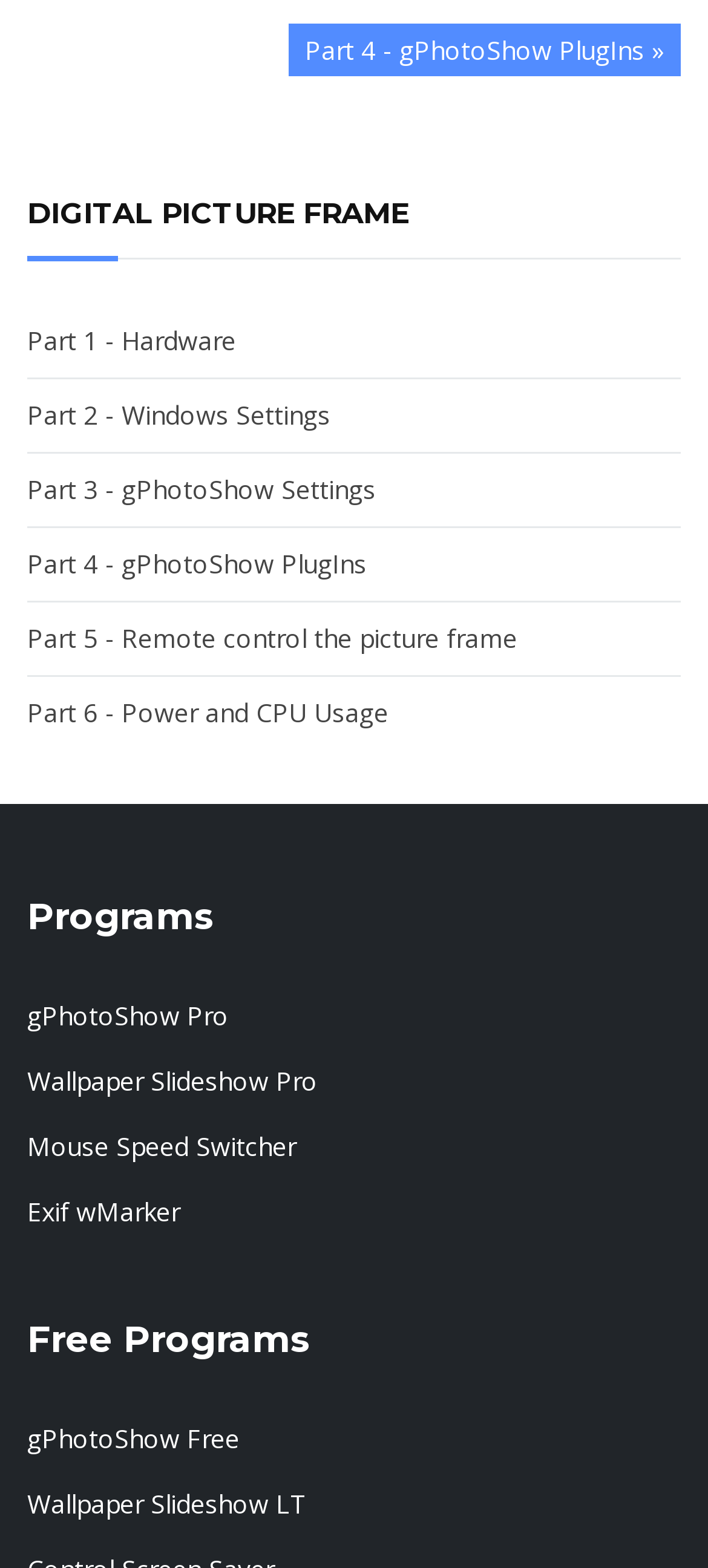What is the last link in the digital picture frame guide?
Please provide a single word or phrase based on the screenshot.

Part 6 - Power and CPU Usage